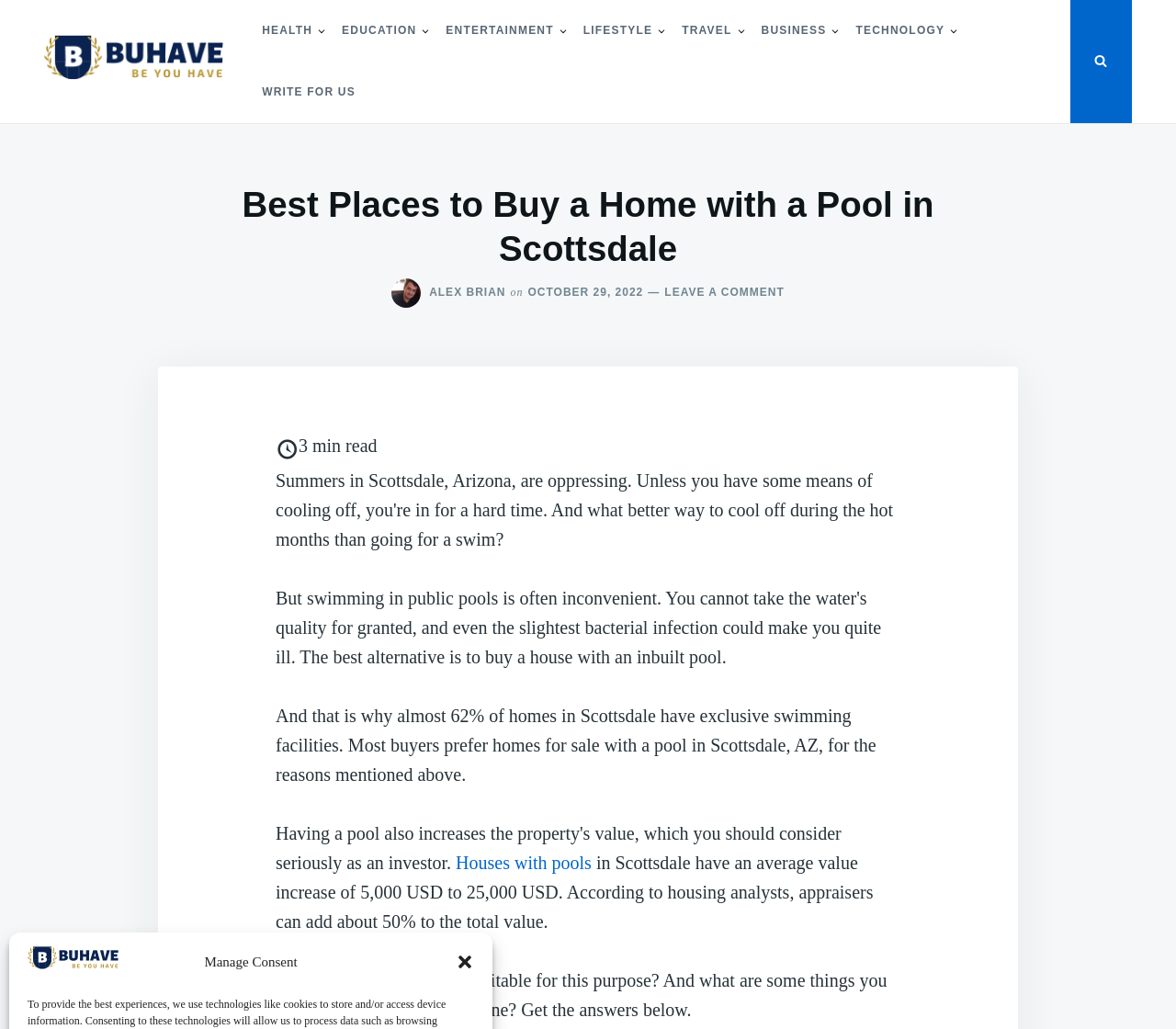What is the topic of the article?
Utilize the image to construct a detailed and well-explained answer.

I determined the topic of the article by looking at the heading 'Best Places to Buy a Home with a Pool in Scottsdale' which is located in the main content area of the webpage.